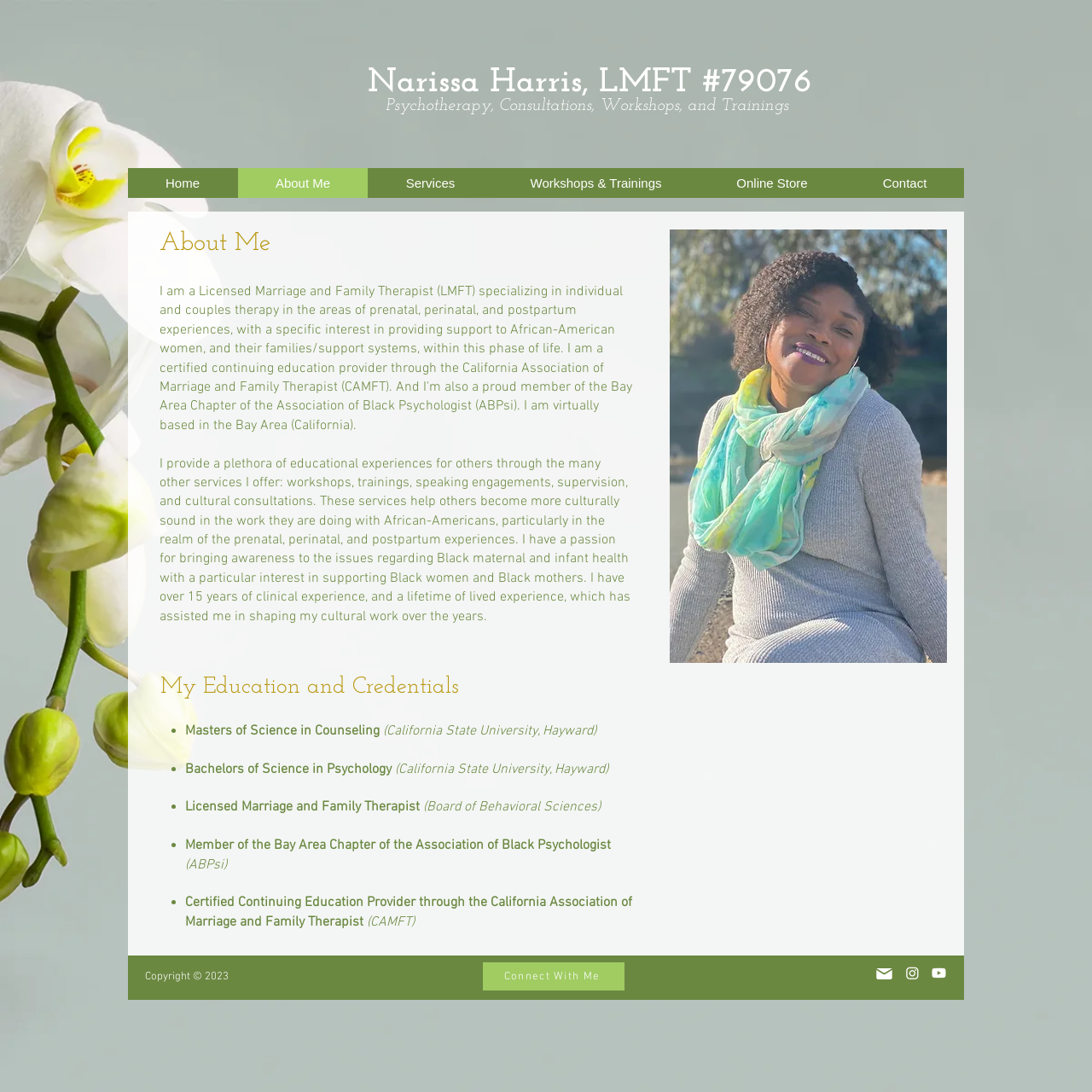Highlight the bounding box coordinates of the element that should be clicked to carry out the following instruction: "Visit the 'Online Store'". The coordinates must be given as four float numbers ranging from 0 to 1, i.e., [left, top, right, bottom].

[0.64, 0.154, 0.773, 0.181]